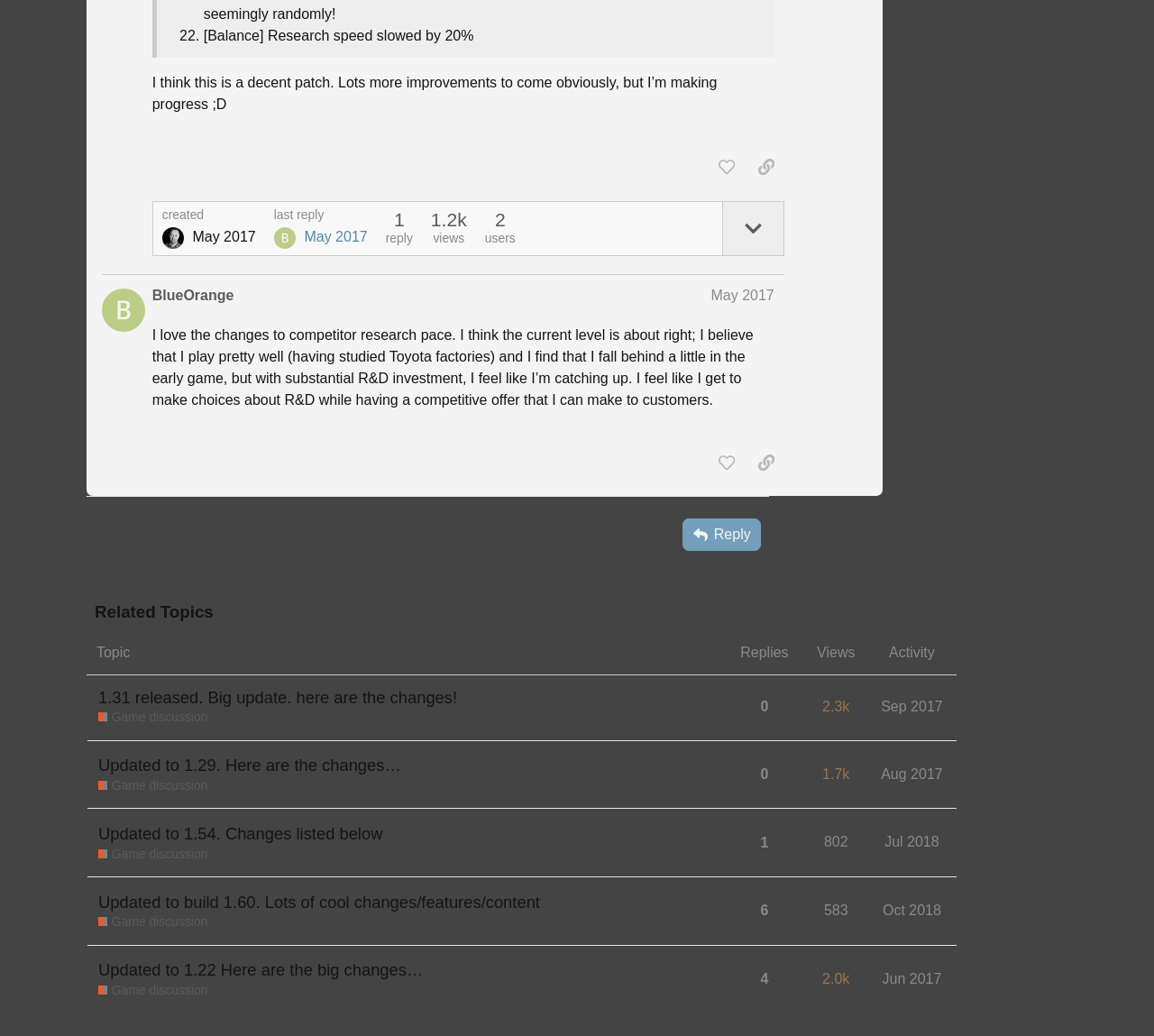Kindly determine the bounding box coordinates for the area that needs to be clicked to execute this instruction: "sort by replies".

[0.642, 0.622, 0.683, 0.637]